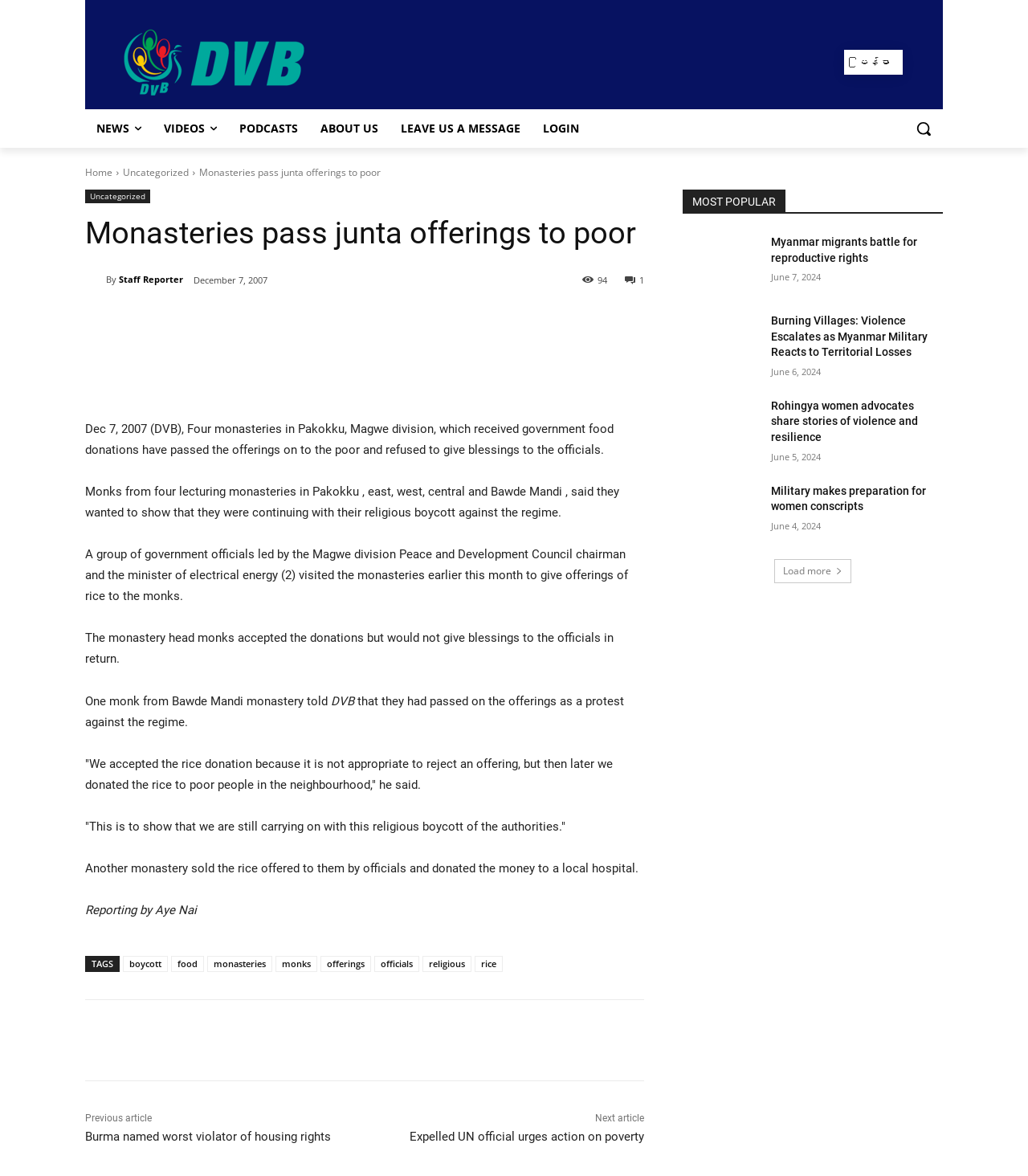Extract the bounding box coordinates of the UI element described: "International Justice". Provide the coordinates in the format [left, top, right, bottom] with values ranging from 0 to 1.

[0.704, 0.06, 0.795, 0.07]